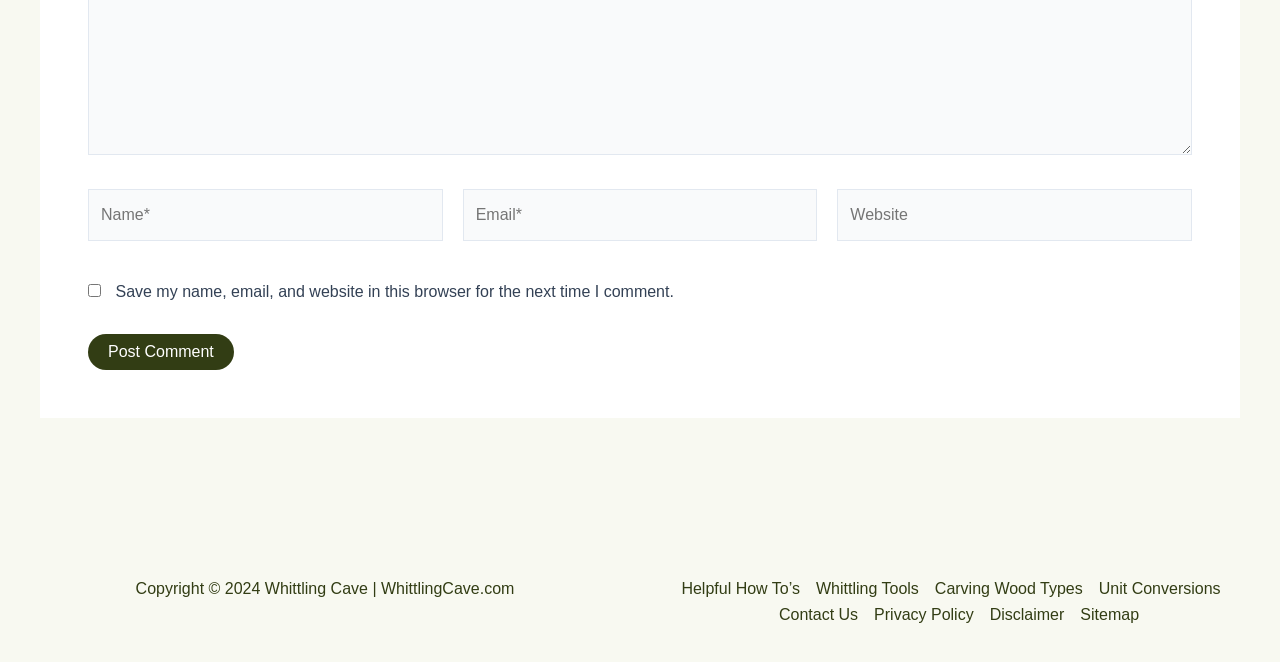Answer succinctly with a single word or phrase:
Is the 'Website' field required?

No